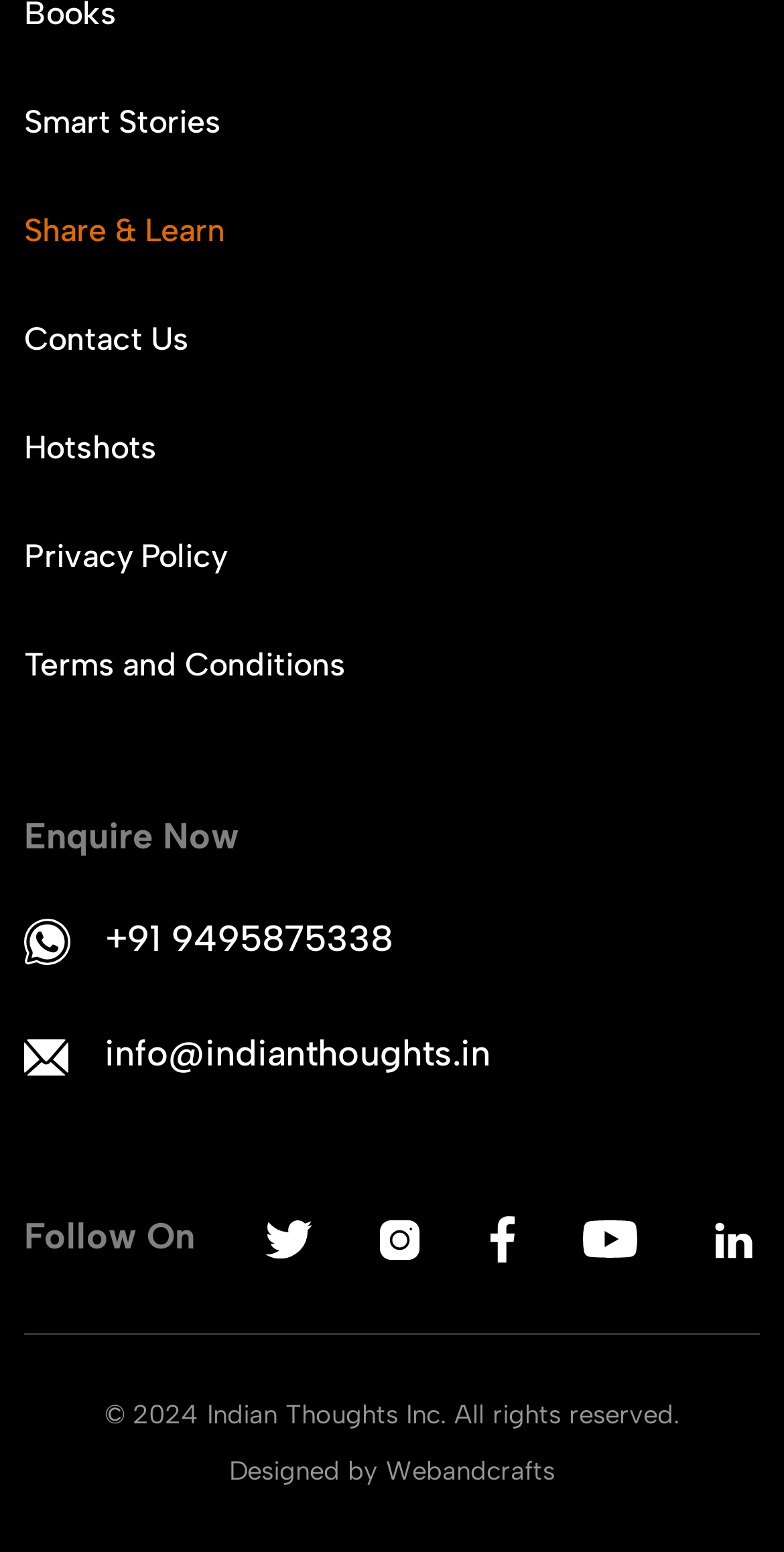Find the bounding box coordinates for the HTML element described as: "Panfish". The coordinates should consist of four float values between 0 and 1, i.e., [left, top, right, bottom].

None